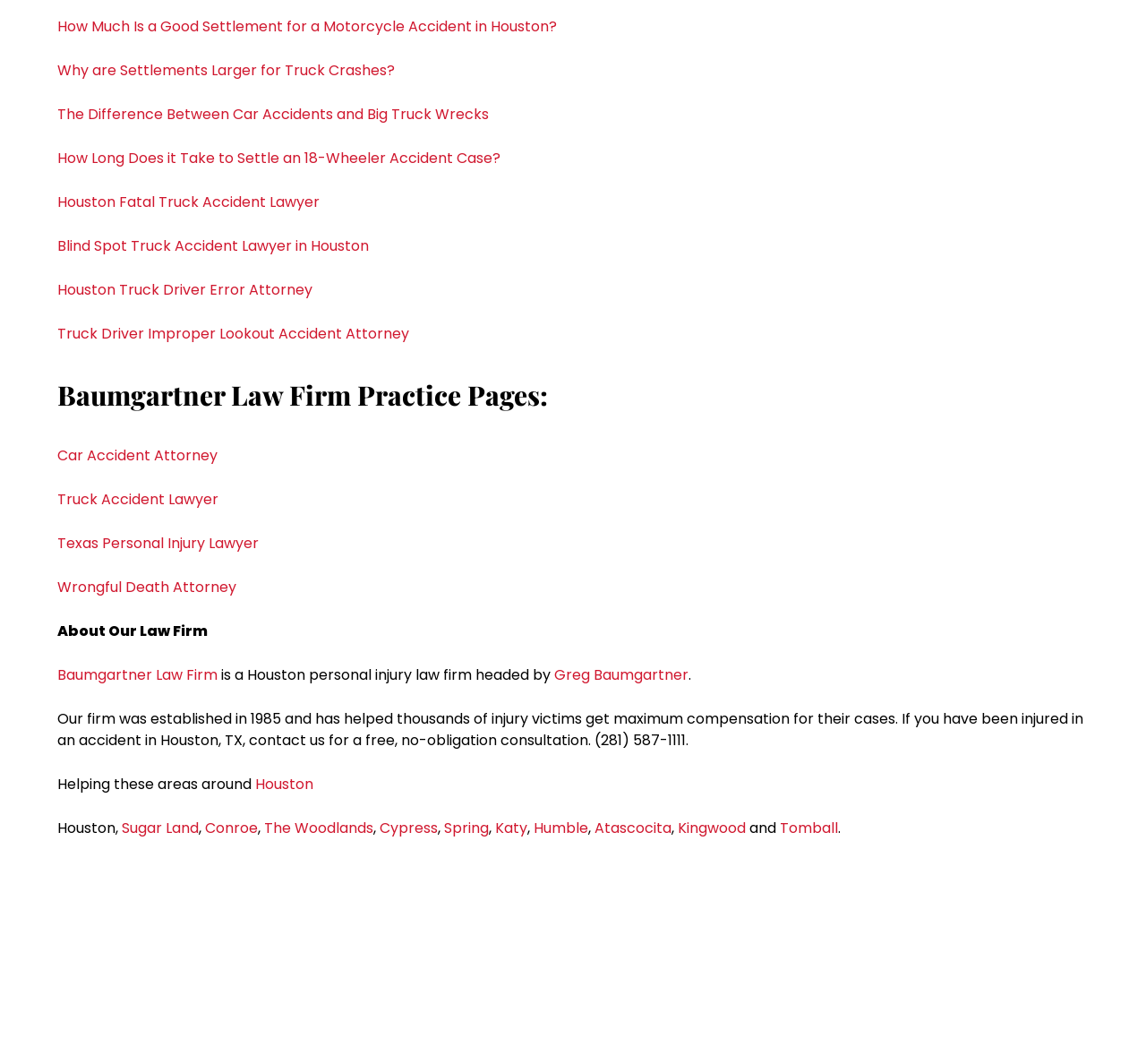Please identify the bounding box coordinates of the region to click in order to complete the given instruction: "Contact the law firm for a free consultation". The coordinates should be four float numbers between 0 and 1, i.e., [left, top, right, bottom].

[0.05, 0.666, 0.945, 0.706]